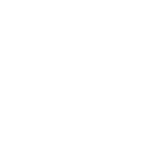Please give a concise answer to this question using a single word or phrase: 
Why are icons like Diclofenac Gel included on the webpage?

To quickly identify product categories